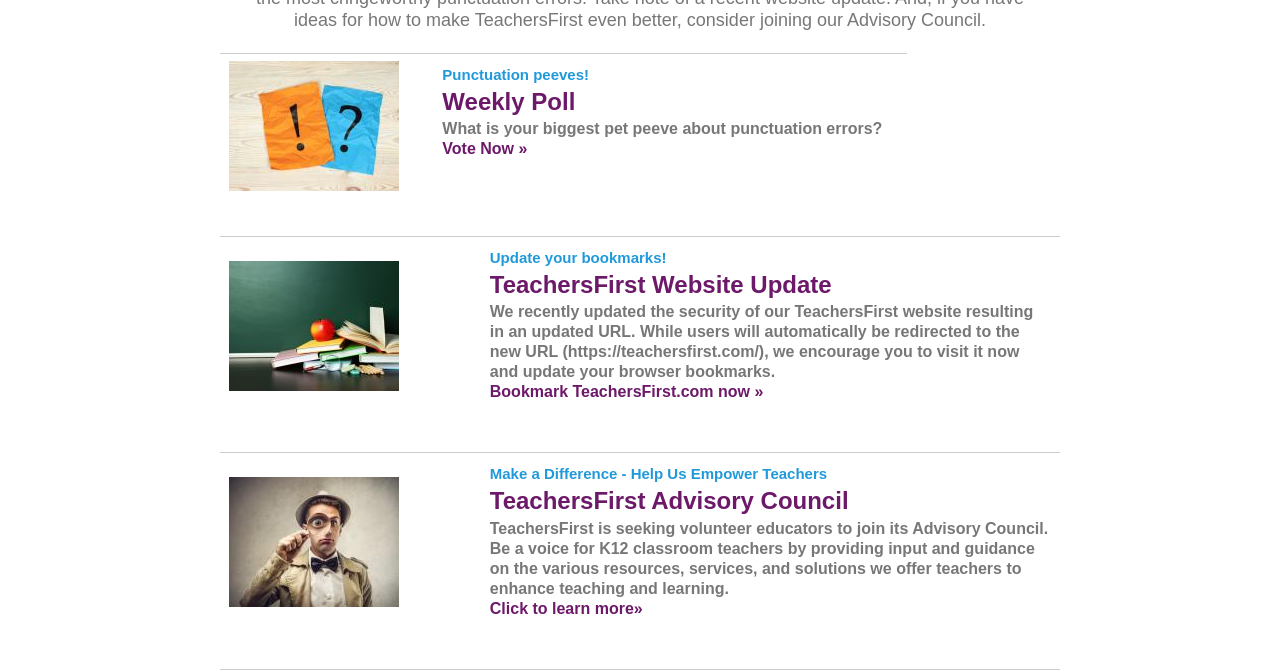Using the element description: "TeachersFirst Advisory Council", determine the bounding box coordinates. The coordinates should be in the format [left, top, right, bottom], with values between 0 and 1.

[0.383, 0.725, 0.663, 0.766]